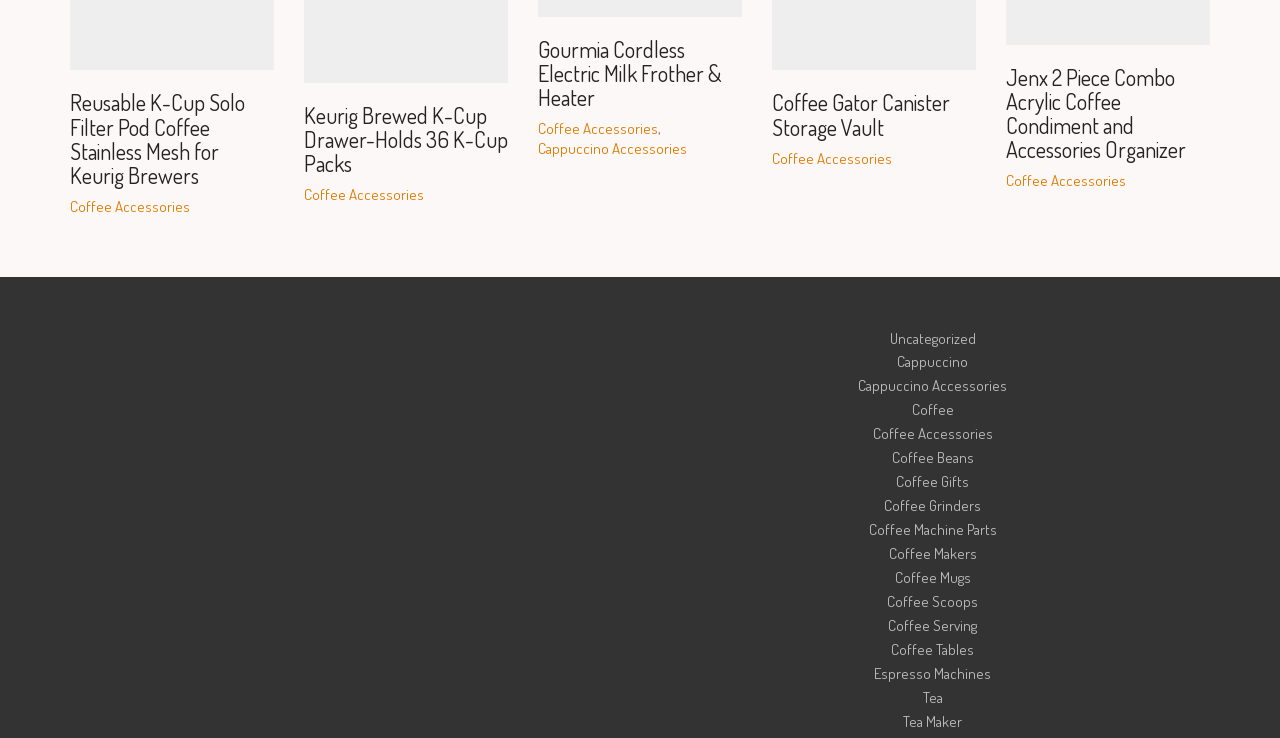Predict the bounding box coordinates of the area that should be clicked to accomplish the following instruction: "View Coffee Gator Canister Storage Vault". The bounding box coordinates should consist of four float numbers between 0 and 1, i.e., [left, top, right, bottom].

[0.603, 0.122, 0.762, 0.189]